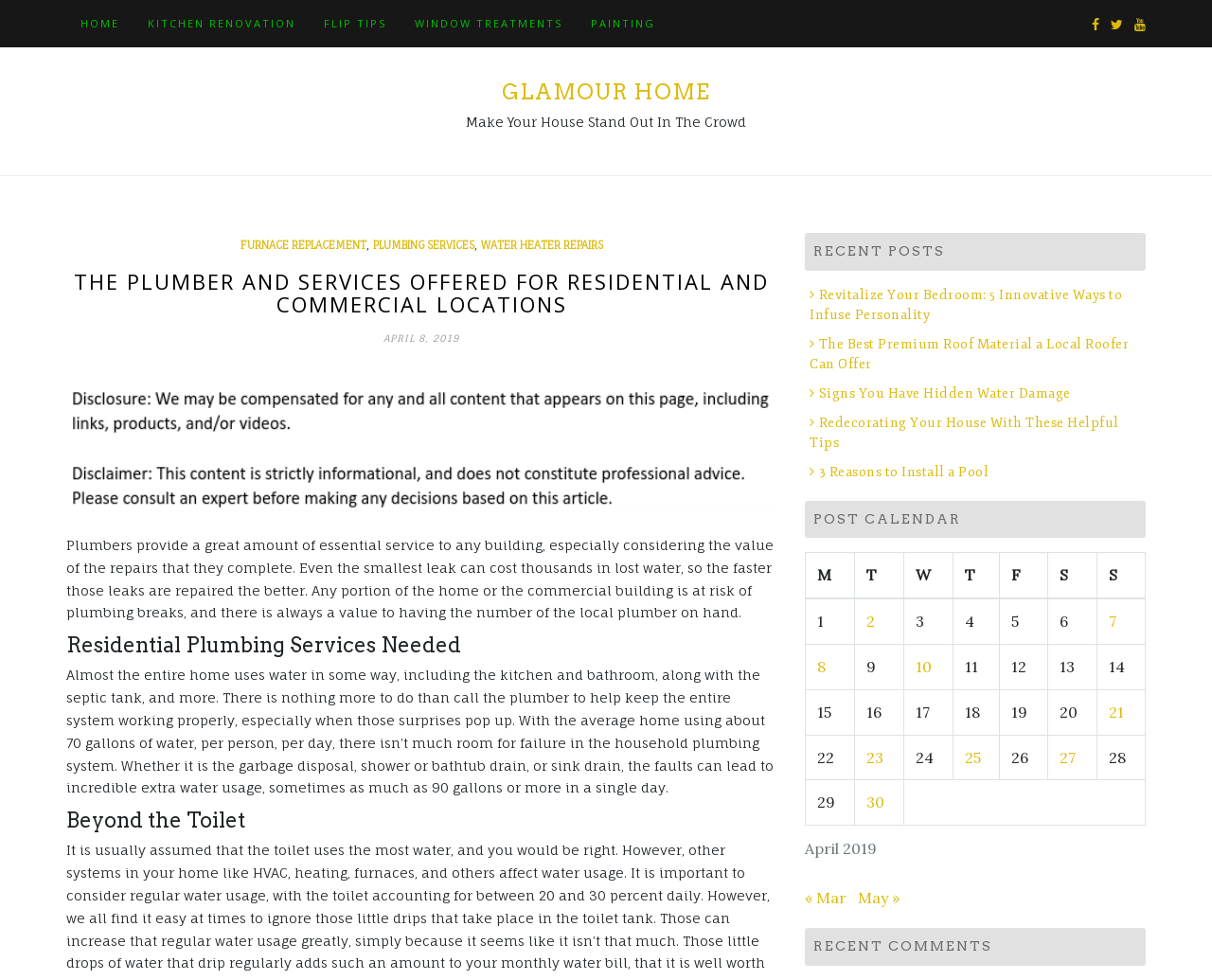Find and indicate the bounding box coordinates of the region you should select to follow the given instruction: "Read about PLUMBING SERVICES".

[0.307, 0.242, 0.391, 0.26]